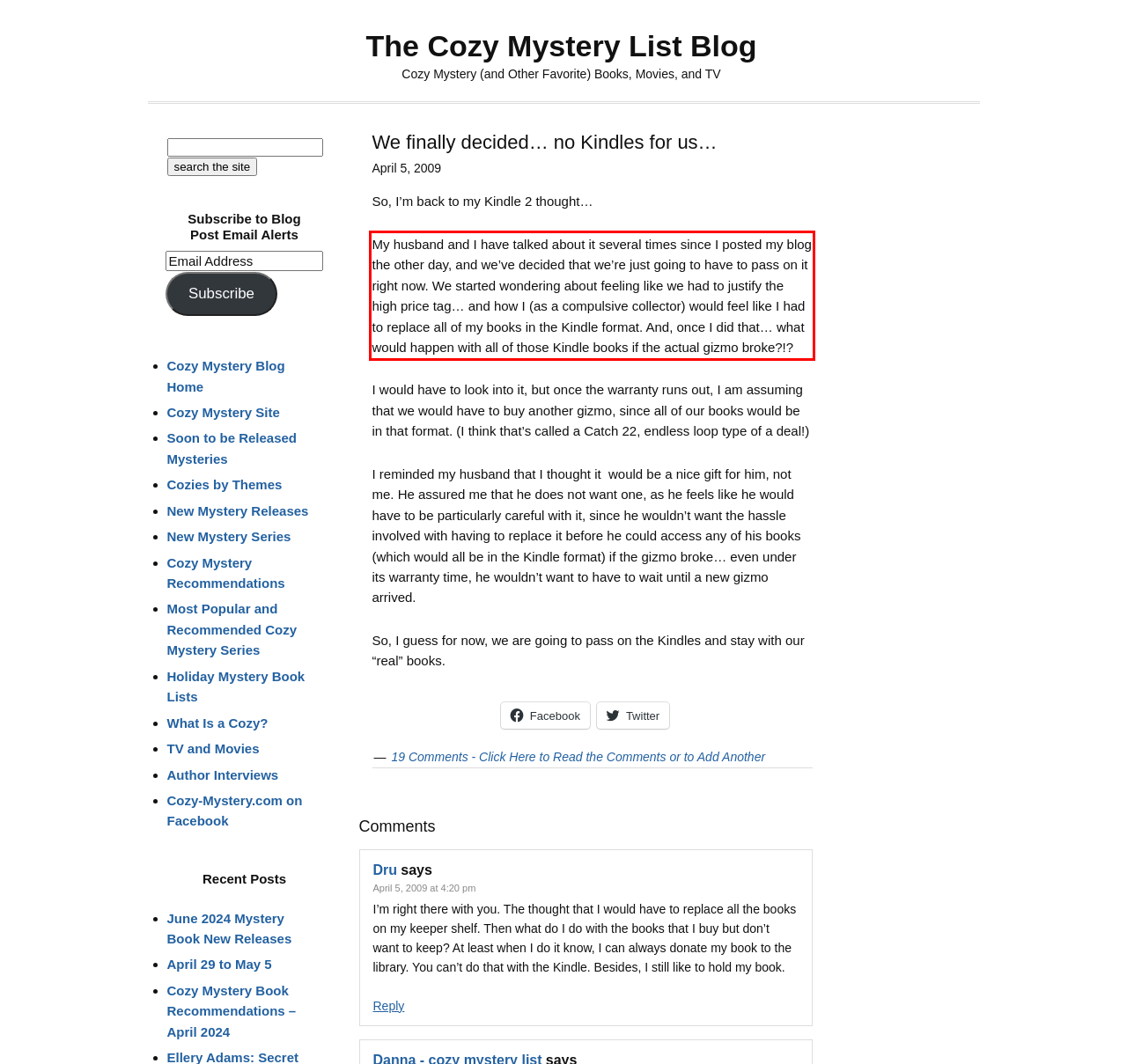Given a screenshot of a webpage, locate the red bounding box and extract the text it encloses.

My husband and I have talked about it several times since I posted my blog the other day, and we’ve decided that we’re just going to have to pass on it right now. We started wondering about feeling like we had to justify the high price tag… and how I (as a compulsive collector) would feel like I had to replace all of my books in the Kindle format. And, once I did that… what would happen with all of those Kindle books if the actual gizmo broke?!?